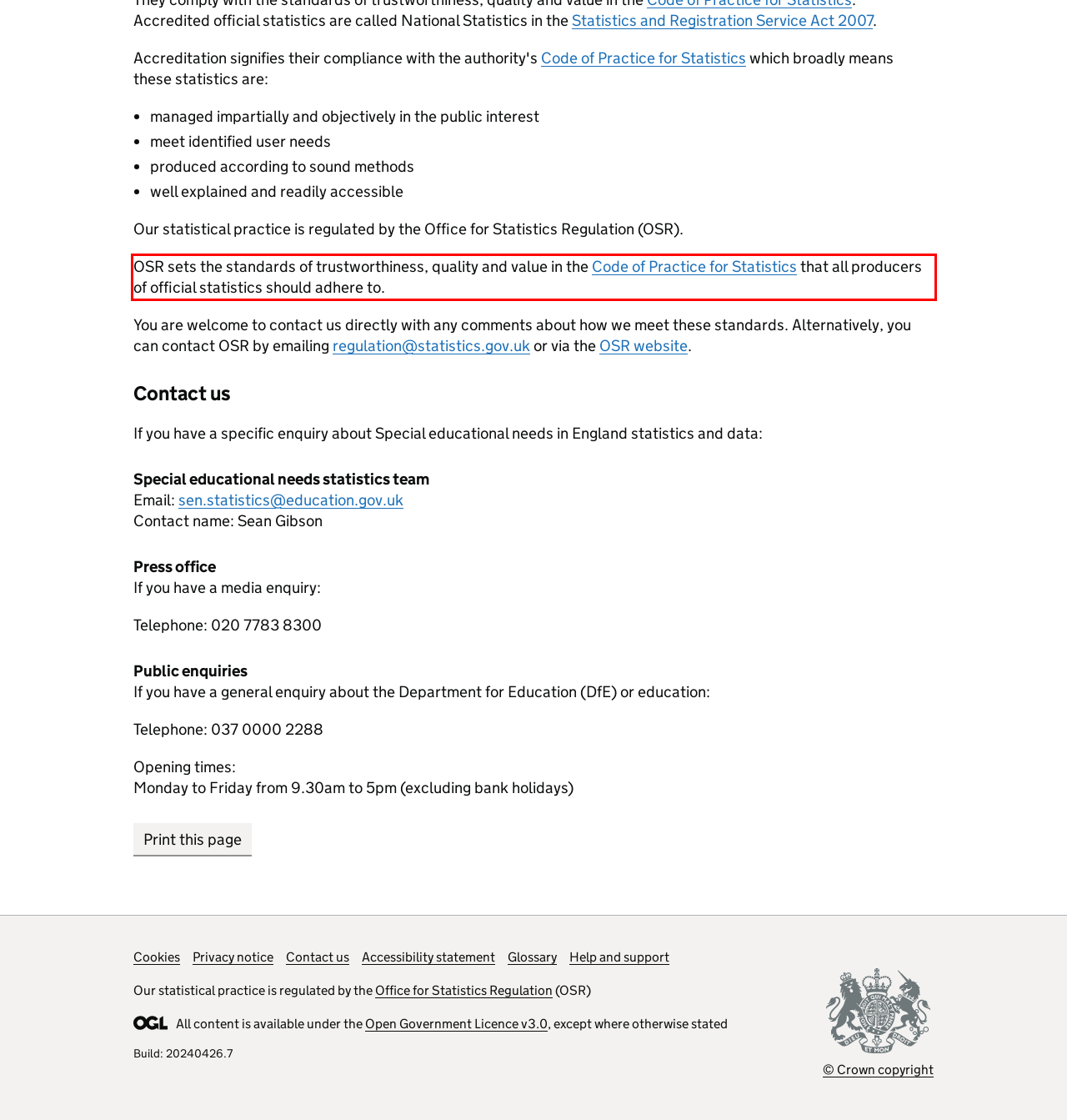You have a screenshot with a red rectangle around a UI element. Recognize and extract the text within this red bounding box using OCR.

OSR sets the standards of trustworthiness, quality and value in the Code of Practice for Statistics that all producers of official statistics should adhere to.